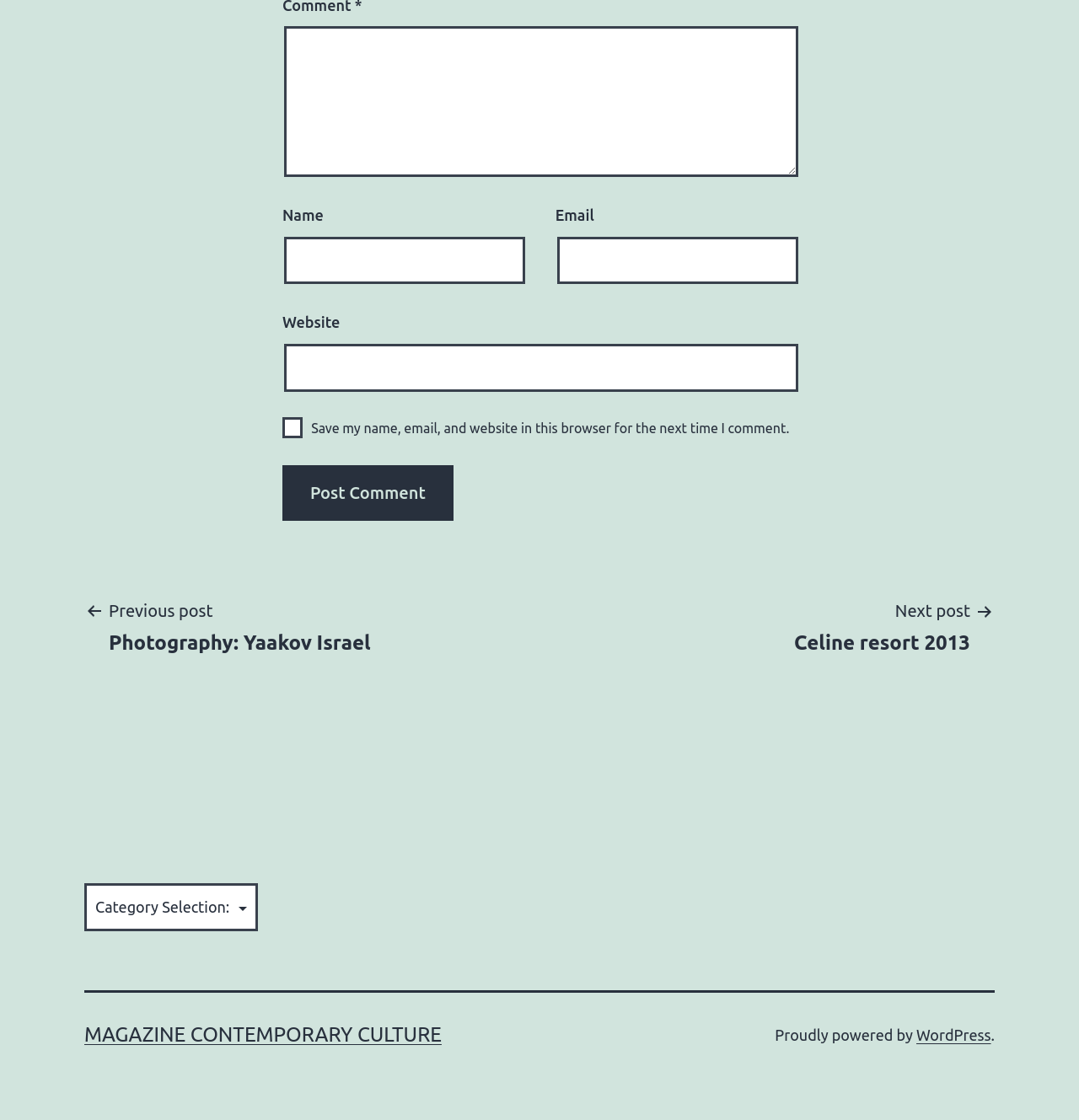Please indicate the bounding box coordinates of the element's region to be clicked to achieve the instruction: "Click the 'Get Pricing' link". Provide the coordinates as four float numbers between 0 and 1, i.e., [left, top, right, bottom].

None